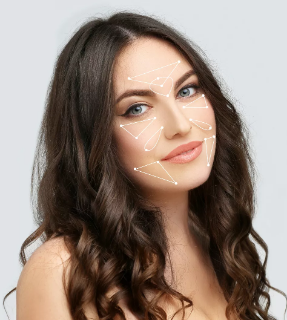Answer the question with a single word or phrase: 
What is the purpose of the white lines and shapes on the woman's face?

Highlighting key areas